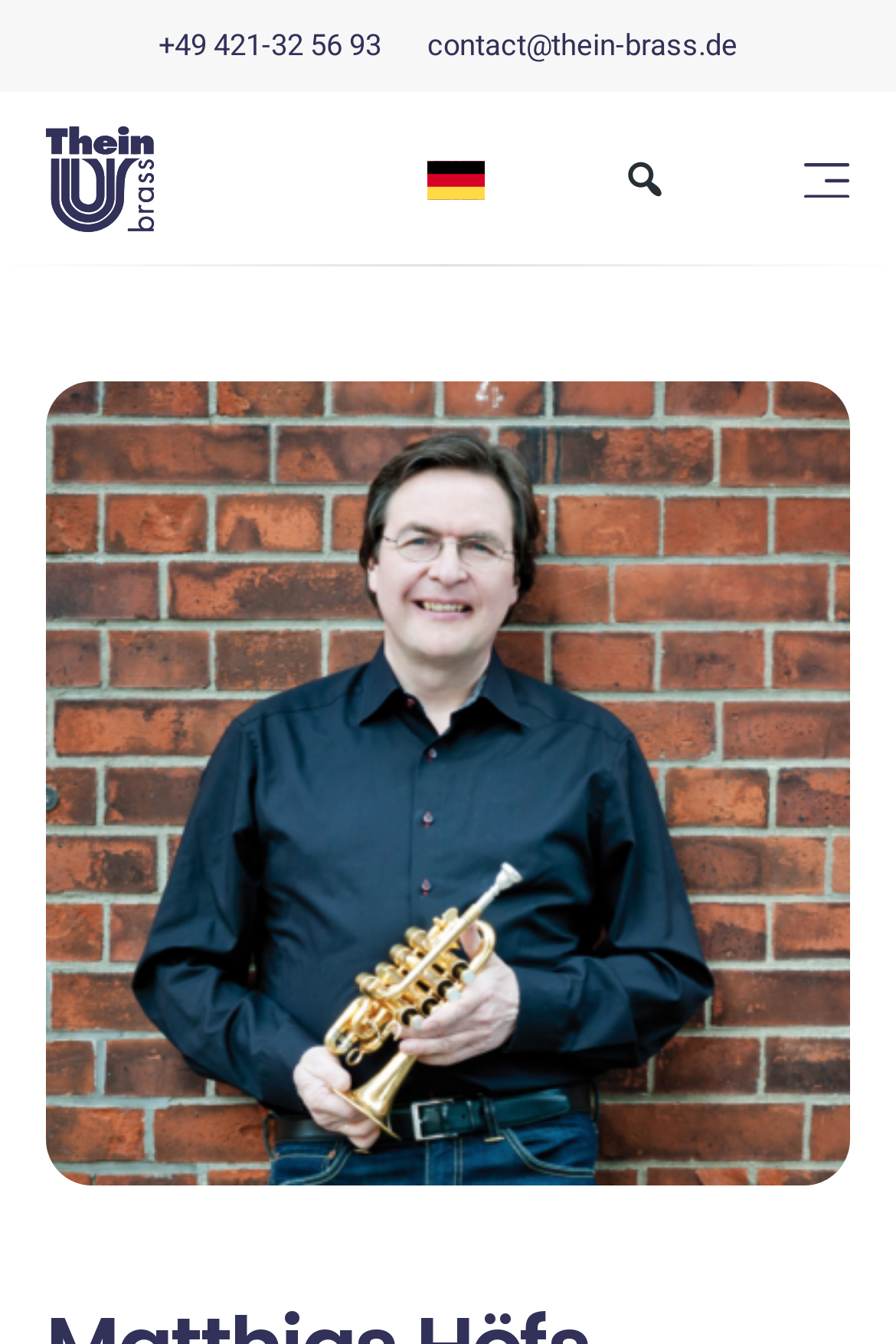Find the bounding box coordinates for the element described here: "alt="Thein Logo"".

[0.051, 0.095, 0.171, 0.173]